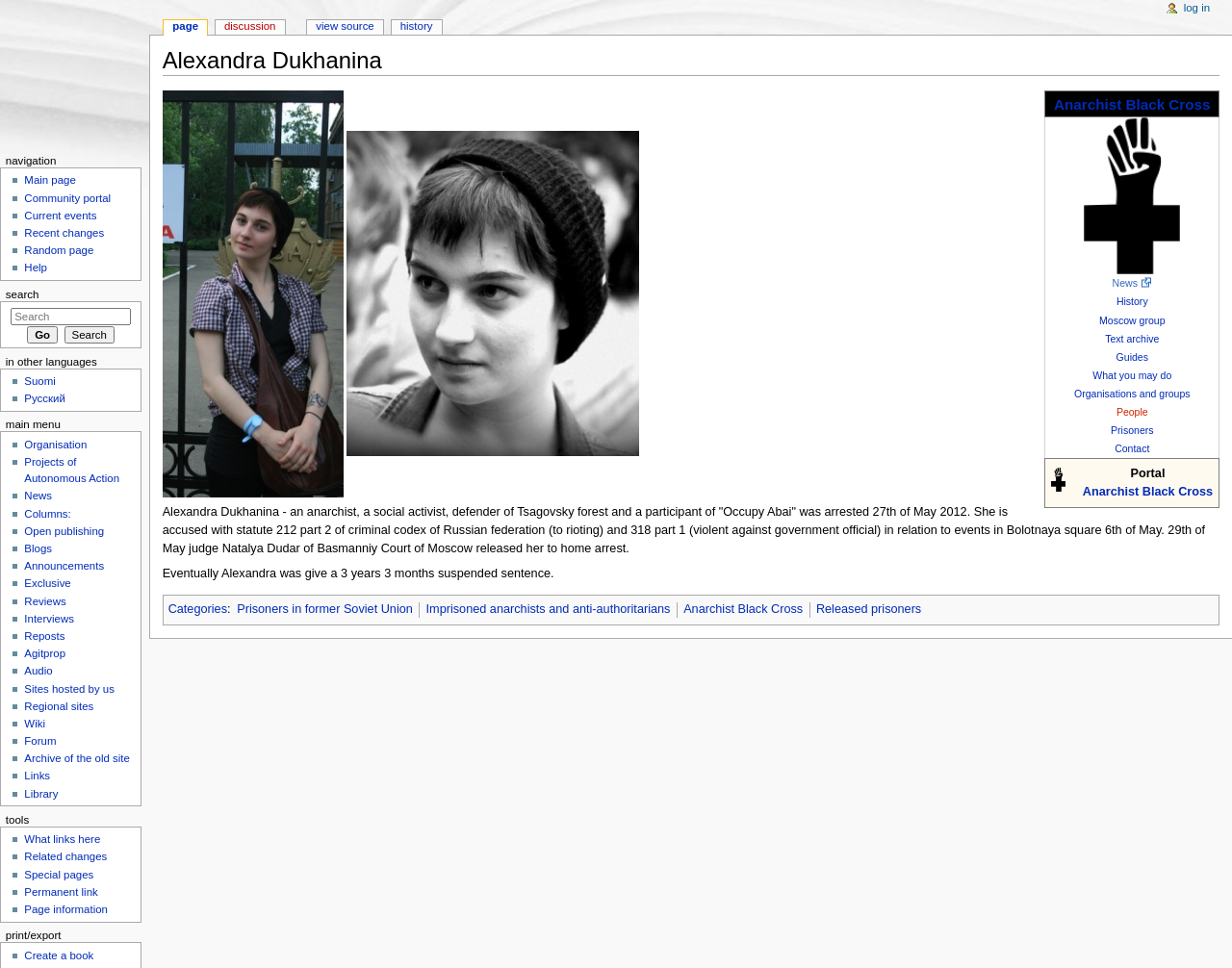What is the name of the anarchist?
Answer the question with a detailed and thorough explanation.

The webpage is about Alexandra Dukhanina, an anarchist, a social activist, defender of Tsagovsky forest and a participant of 'Occupy Abai', so the answer is Alexandra Dukhanina.